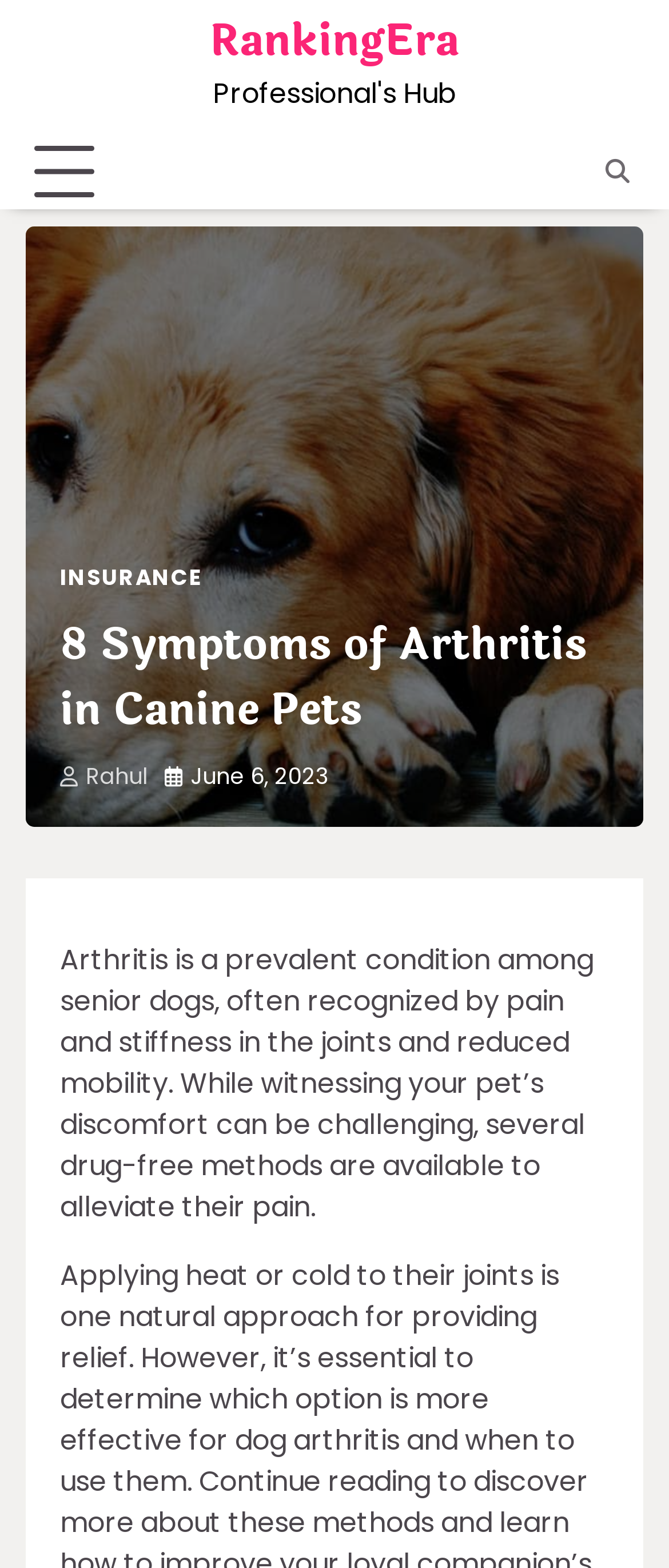What is the topic of the article?
Please give a detailed and elaborate answer to the question based on the image.

Based on the heading '8 Symptoms of Arthritis in Canine Pets' and the image with the same title, it is clear that the topic of the article is arthritis in canine pets.